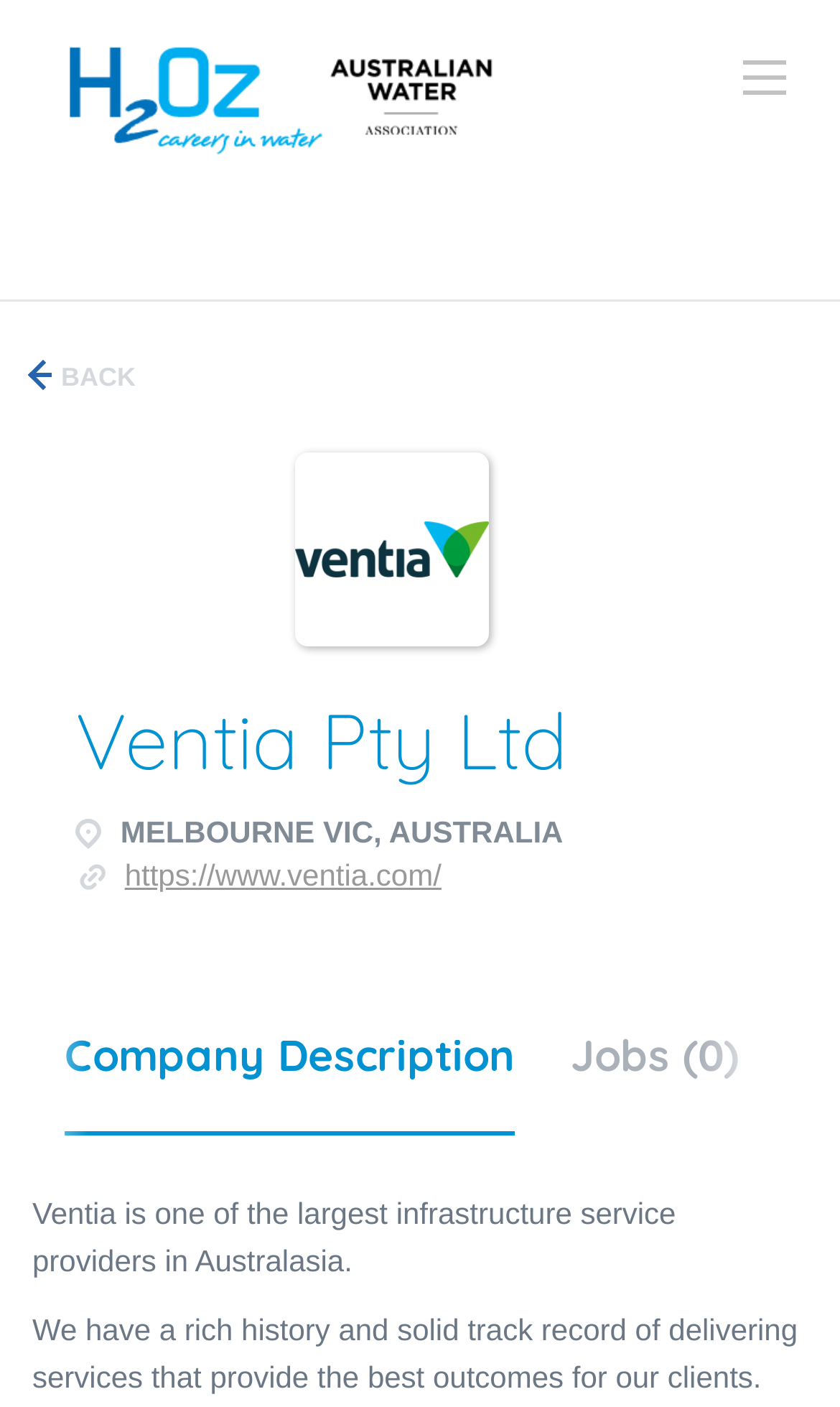Provide a brief response to the question using a single word or phrase: 
What is the purpose of the 'BACK' link?

To go back